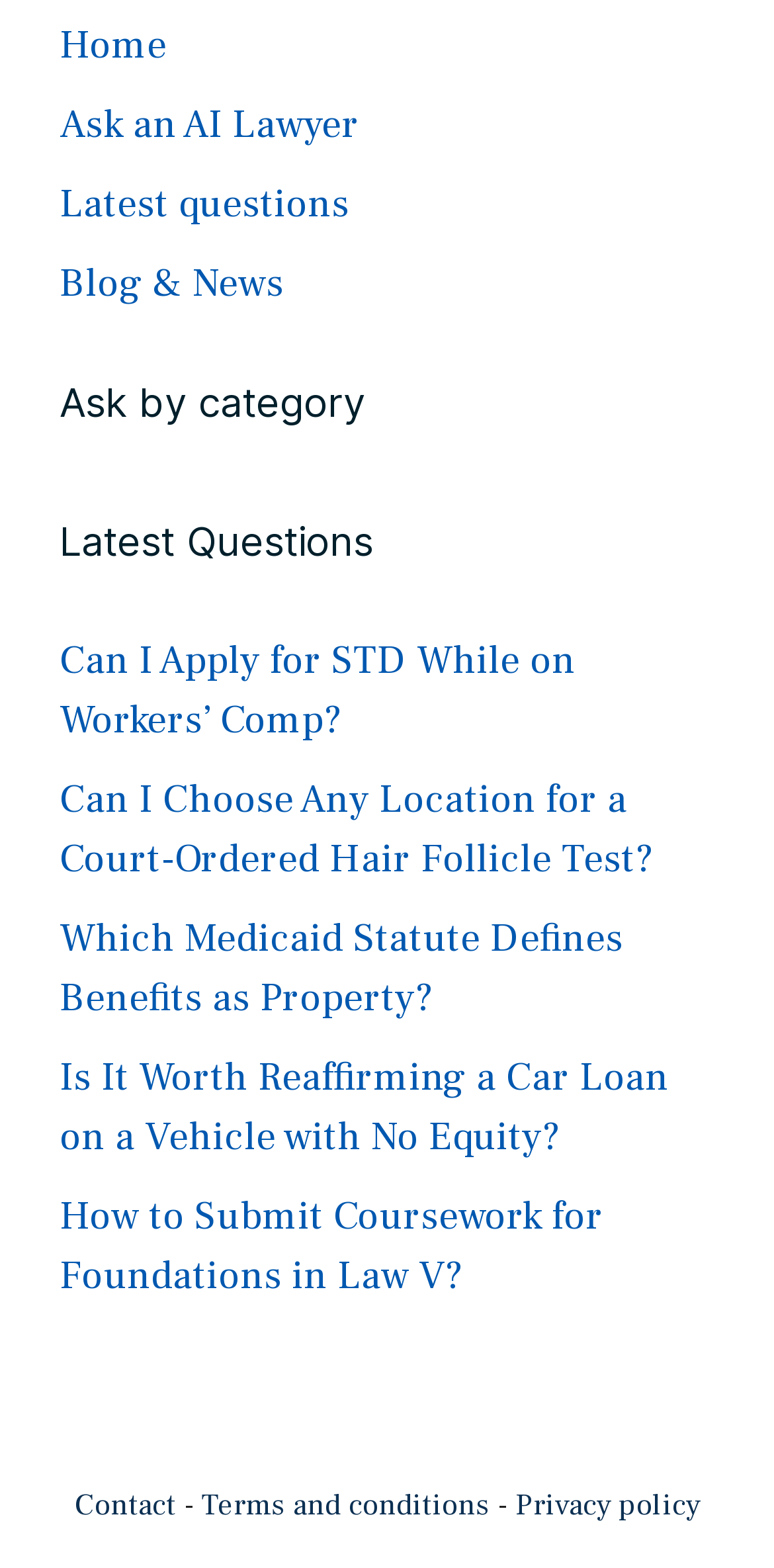Locate the bounding box coordinates of the element that needs to be clicked to carry out the instruction: "Read 'Ask by category'". The coordinates should be given as four float numbers ranging from 0 to 1, i.e., [left, top, right, bottom].

[0.077, 0.238, 0.923, 0.276]